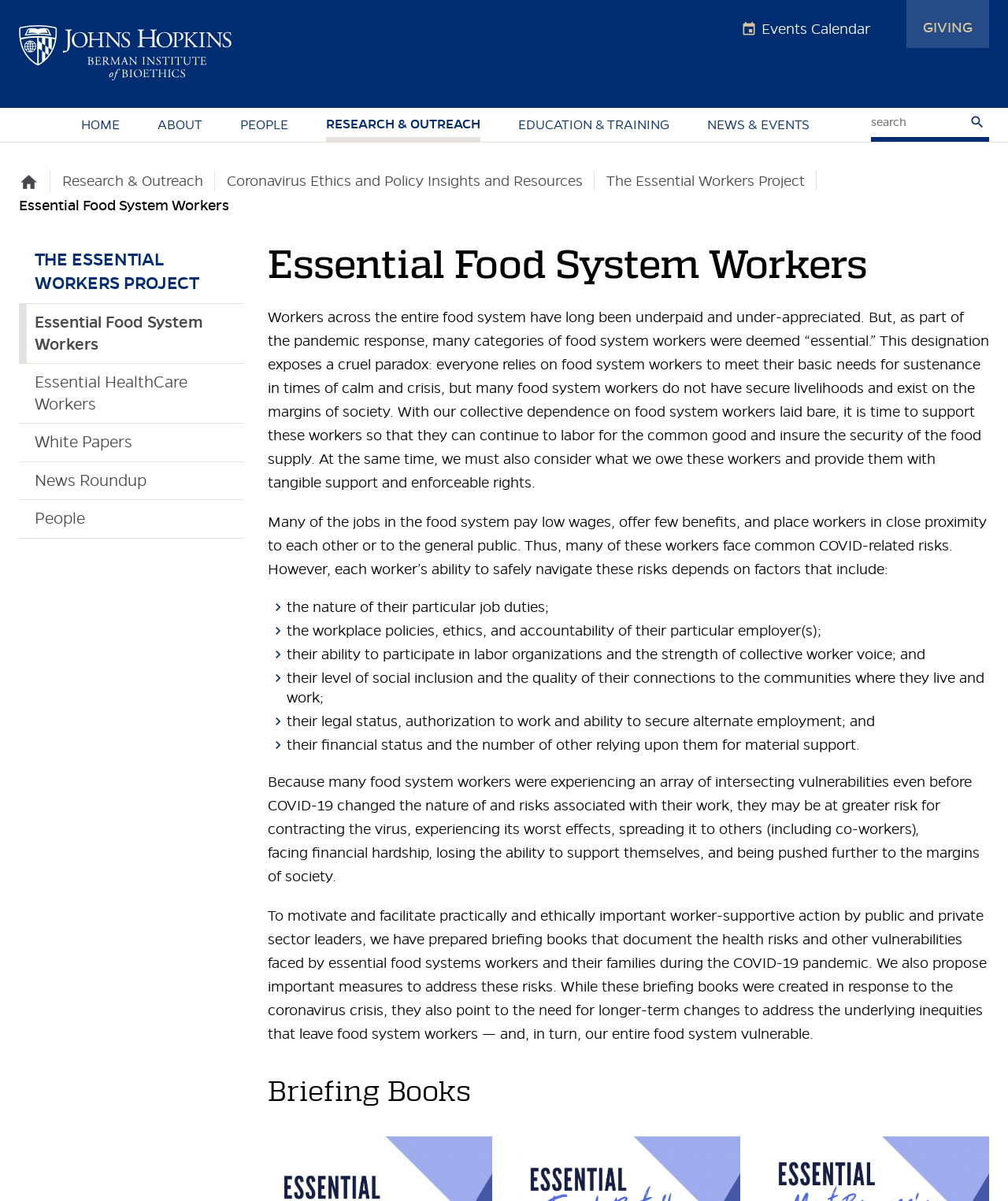Determine the bounding box coordinates for the region that must be clicked to execute the following instruction: "View Briefing Books".

[0.265, 0.893, 0.981, 0.923]